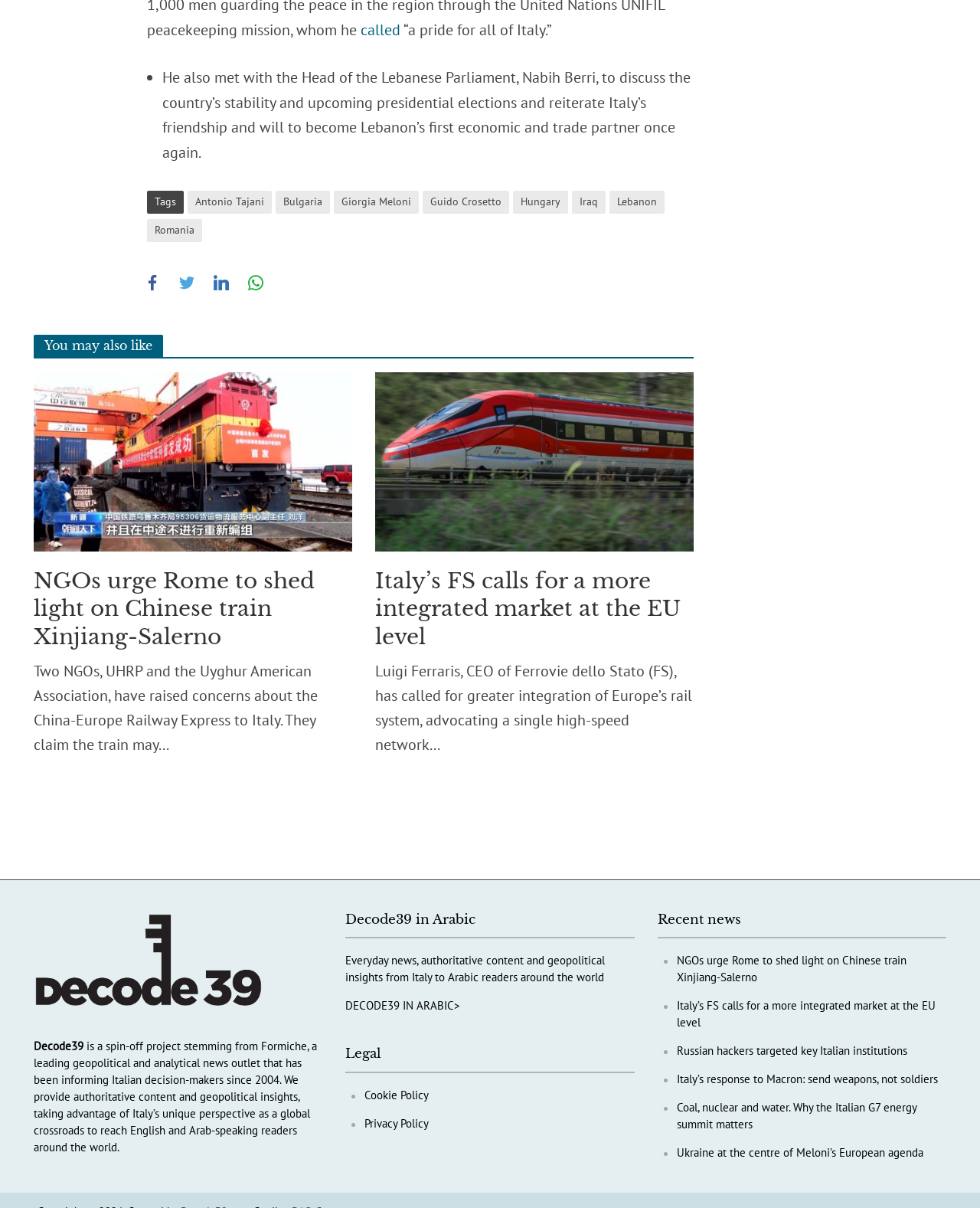Could you provide the bounding box coordinates for the portion of the screen to click to complete this instruction: "Click on the link '2011'"?

None